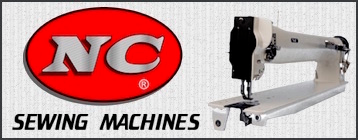Outline with detail what the image portrays.

The image showcases the branding and product imagery for "NC Sewing Machines." Prominently displayed is a bold red oval logo featuring the letters "NC," which stands out against a textured background. To the right of the logo, there is an image of a sleek sewing machine, emphasizing the equipment associated with the brand. The text "SEWING MACHINES" is presented in a bold, clear font beneath the logo, signifying the company's focus on high-quality sewing machinery. This visual serves as a promotional representation of NC Sewing Machines, highlighting their products in the context of the broader upholstery and textile industry.